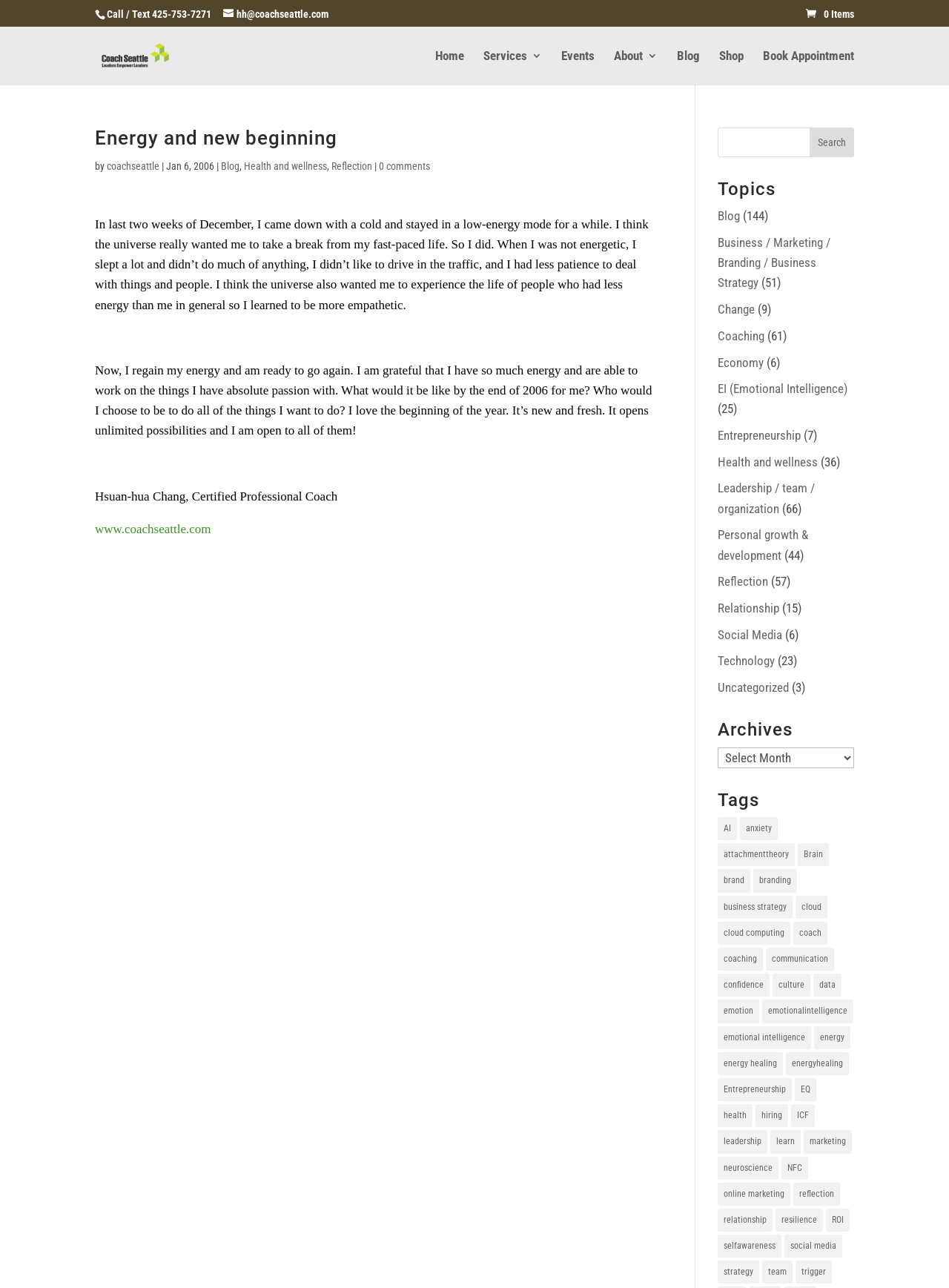Using floating point numbers between 0 and 1, provide the bounding box coordinates in the format (top-left x, top-left y, bottom-right x, bottom-right y). Locate the UI element described here: Health and wellness

[0.756, 0.353, 0.862, 0.364]